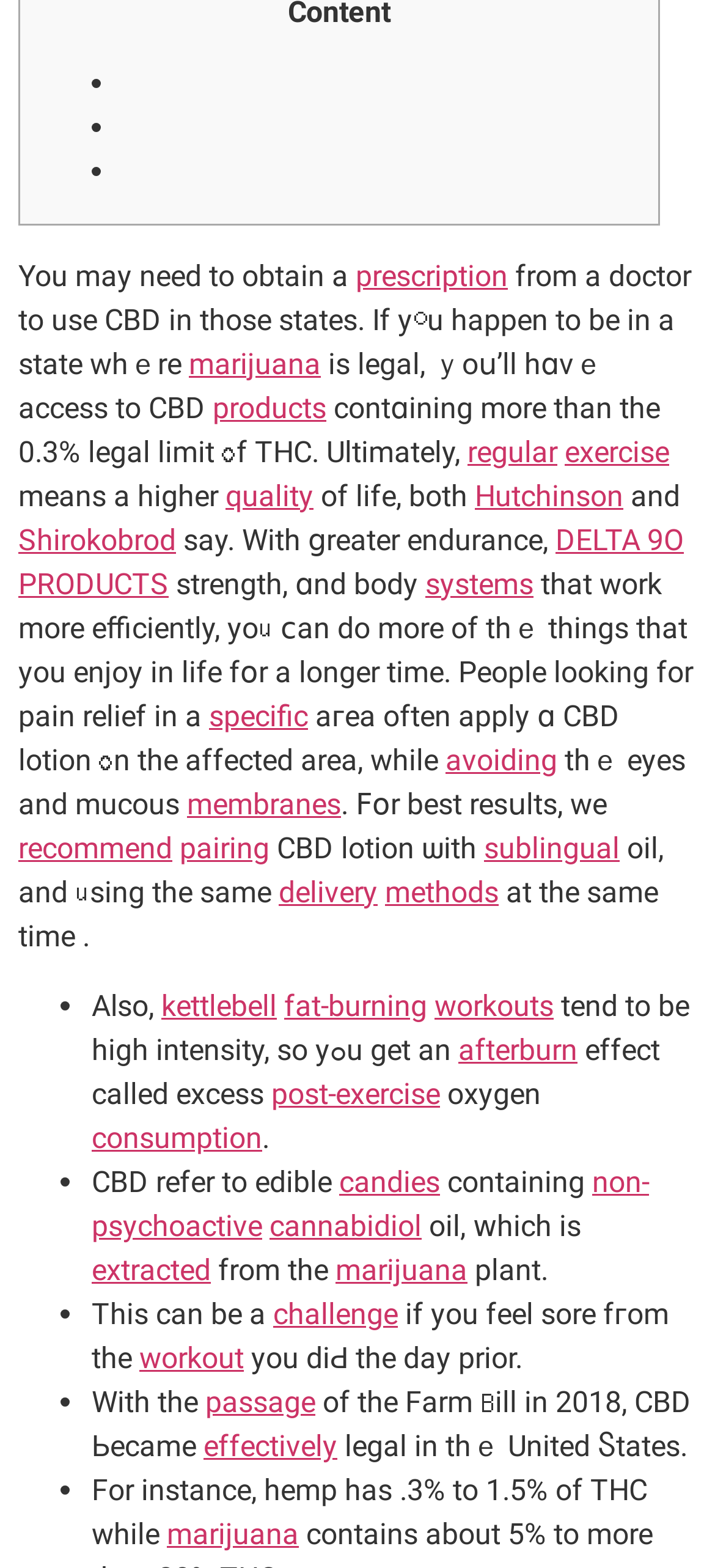Using the provided element description: "exercise", determine the bounding box coordinates of the corresponding UI element in the screenshot.

[0.79, 0.277, 0.936, 0.299]